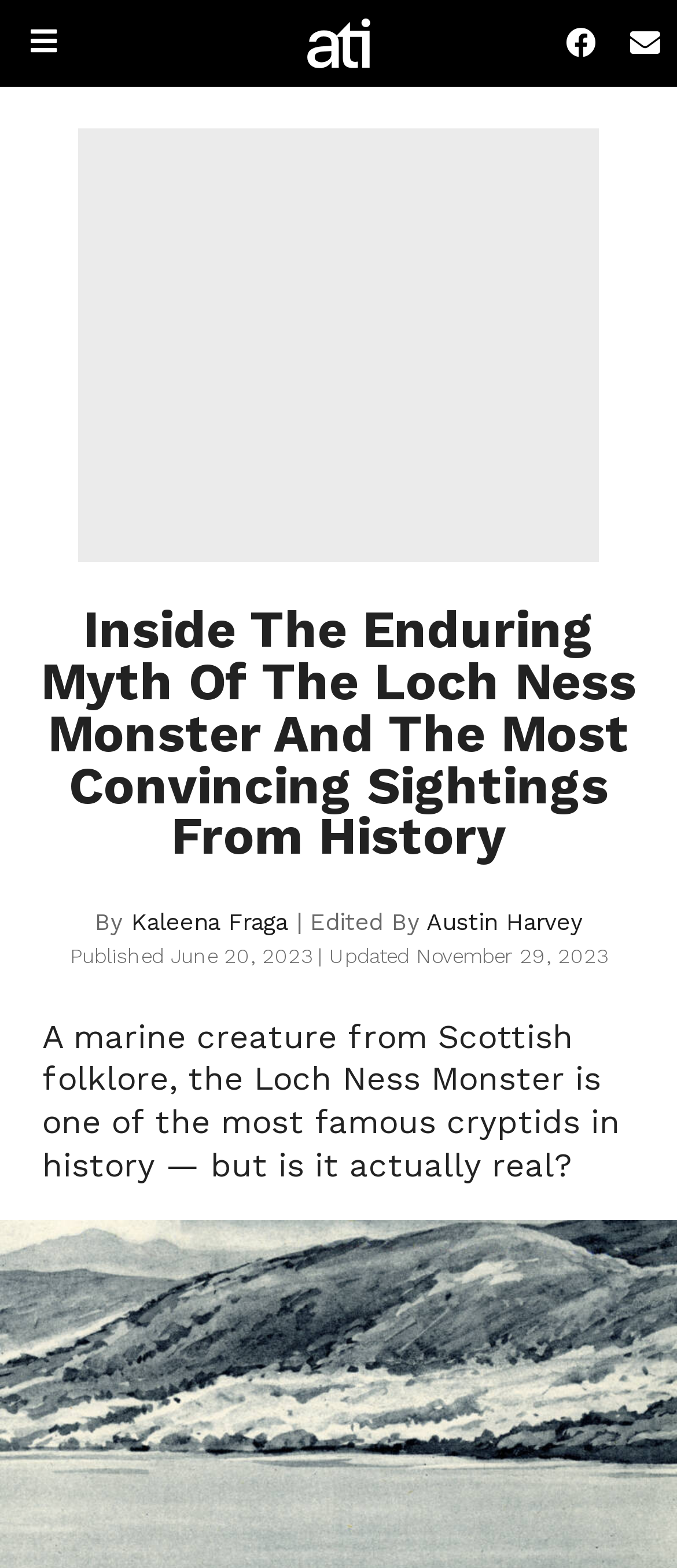Explain in detail what is displayed on the webpage.

The webpage is about the legend of the Loch Ness Monster, a marine cryptid said to inhabit Loch Ness in Scotland. At the top left corner, there is a button labeled "Navigate All That's Interesting". Next to it, on the top center, is a link with an accompanying image. On the top right corner, there is another link with an icon. 

Below these top elements, the main content begins with a heading that summarizes the article's topic: exploring the myth of the Loch Ness Monster and its most convincing sightings throughout history. 

The author's information is displayed below the heading, with the text "By" followed by the author's name, "Kaleena Fraga", and then "Edited By" with the editor's name, "Austin Harvey". 

The publication and update dates are shown on the same line, with the publication date "June 20, 2023" on the left and the update date "November 29, 2023" on the right. 

The main article starts with a heading that asks whether the Loch Ness Monster is actually real, providing an introduction to the marine creature from Scottish folklore.